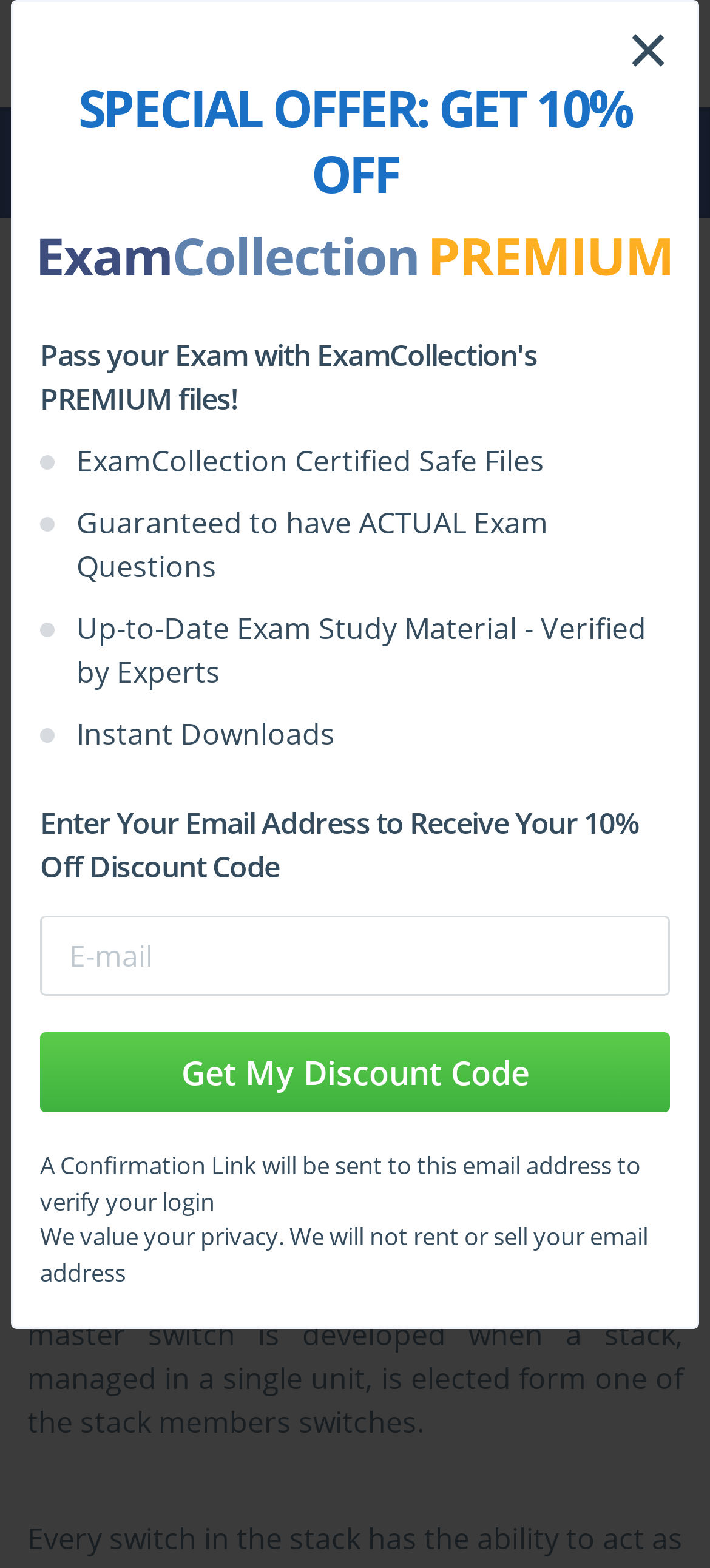Give an in-depth explanation of the webpage layout and content.

The webpage is about Chassis Virtualization and Aggregation Technologies, specifically focusing on Cisco stack wise technology. At the top of the page, there is a prominent special offer banner that spans the entire width, promoting ExamCollection Premium and offering a 10% discount code. The banner contains an image, a text box for entering an email address, a button to get the discount code, and some descriptive text.

Below the banner, there are several small images and links to various IT certification providers, including Microsoft, Cisco, CompTIA, and Amazon. There are also links to the Home page and Popular IT Certifications.

The main content of the page is a descriptive text about chassis virtualization and aggregation technologies, specifically explaining Cisco's stack wise technology. The text is divided into two sections, with a heading that reads "Describe chassis virtualization and aggregation technologies". The text describes how Cisco's technology allows for the collective use of a stack of switches, creating a single switching unit with full access to stack interconnect bandwidth.

There are a total of 5 images on the page, including the ExamCollection Premium image, the small IT certification provider logos, and two other small images. There are also several links and buttons, including the special offer banner, the links to IT certification providers, and the Home and Popular IT Certifications links.